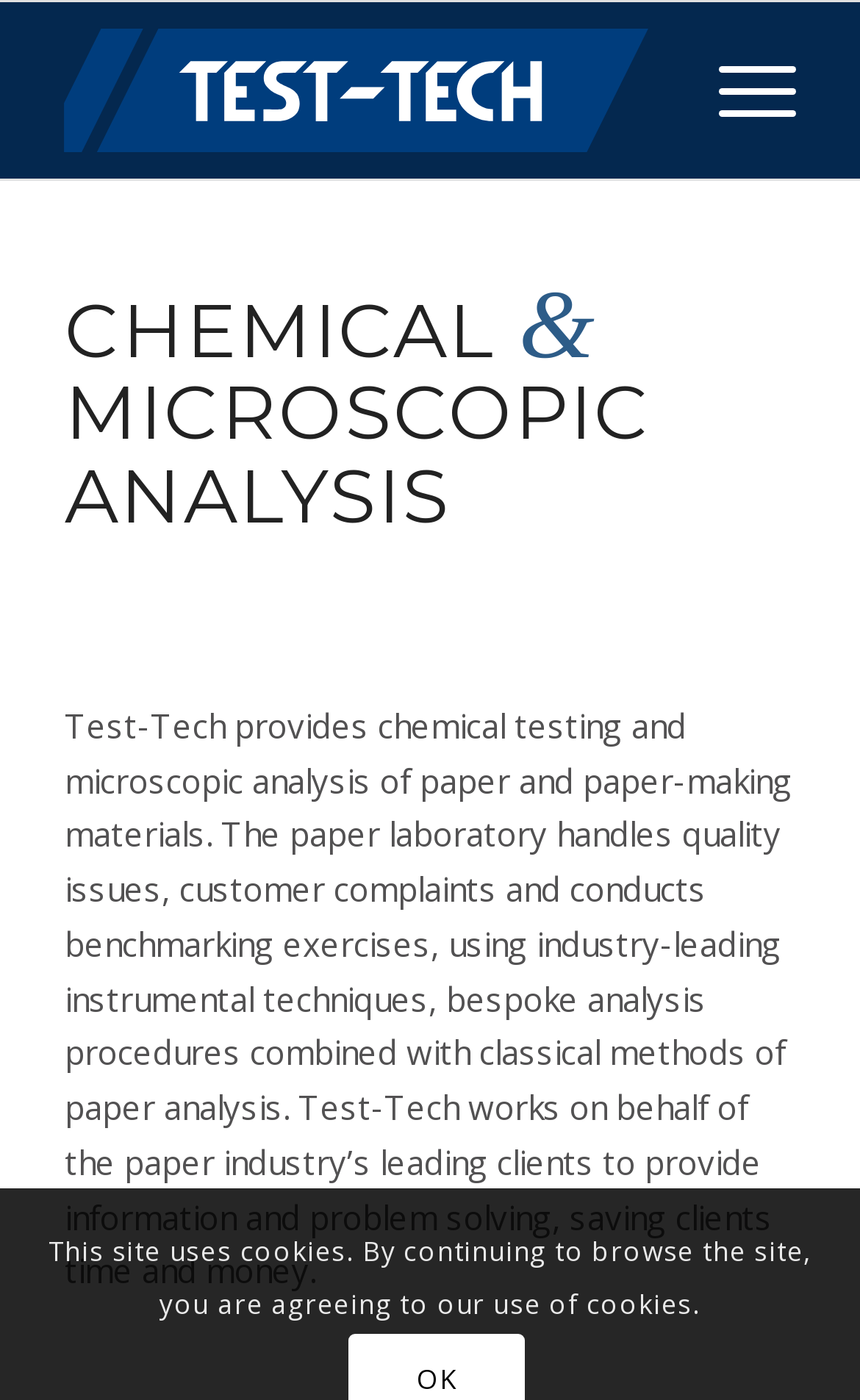What materials does Test-Tech analyze?
Craft a detailed and extensive response to the question.

The webpage explicitly states that Test-Tech provides chemical testing and microscopic analysis of paper and paper-making materials, indicating the types of materials they analyze.